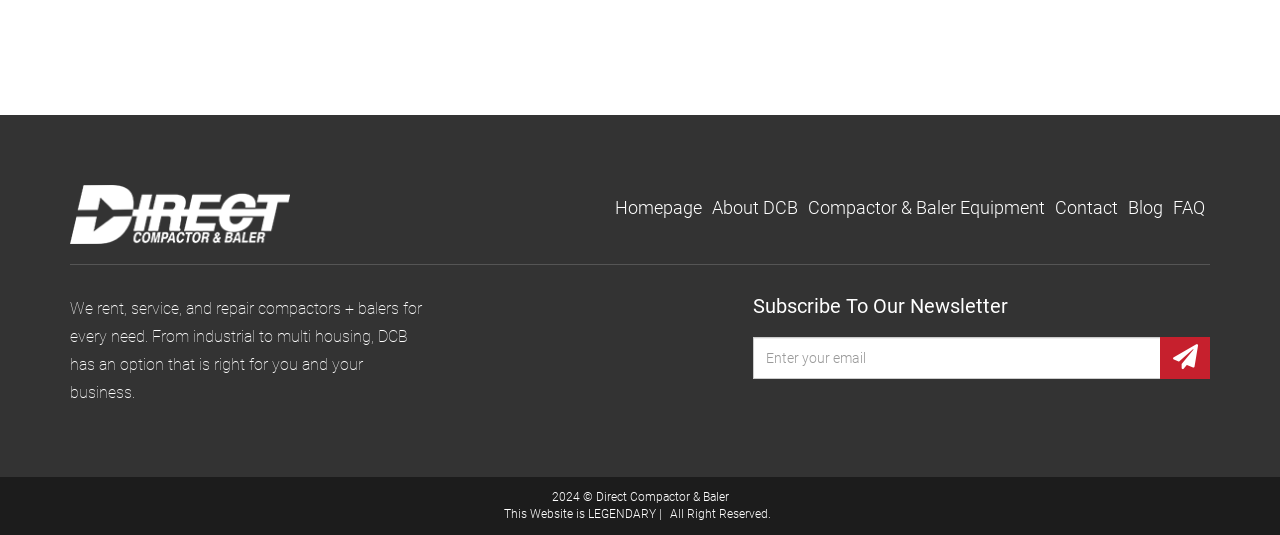Find the bounding box coordinates of the clickable area that will achieve the following instruction: "Subscribe to the newsletter".

[0.588, 0.552, 0.945, 0.593]